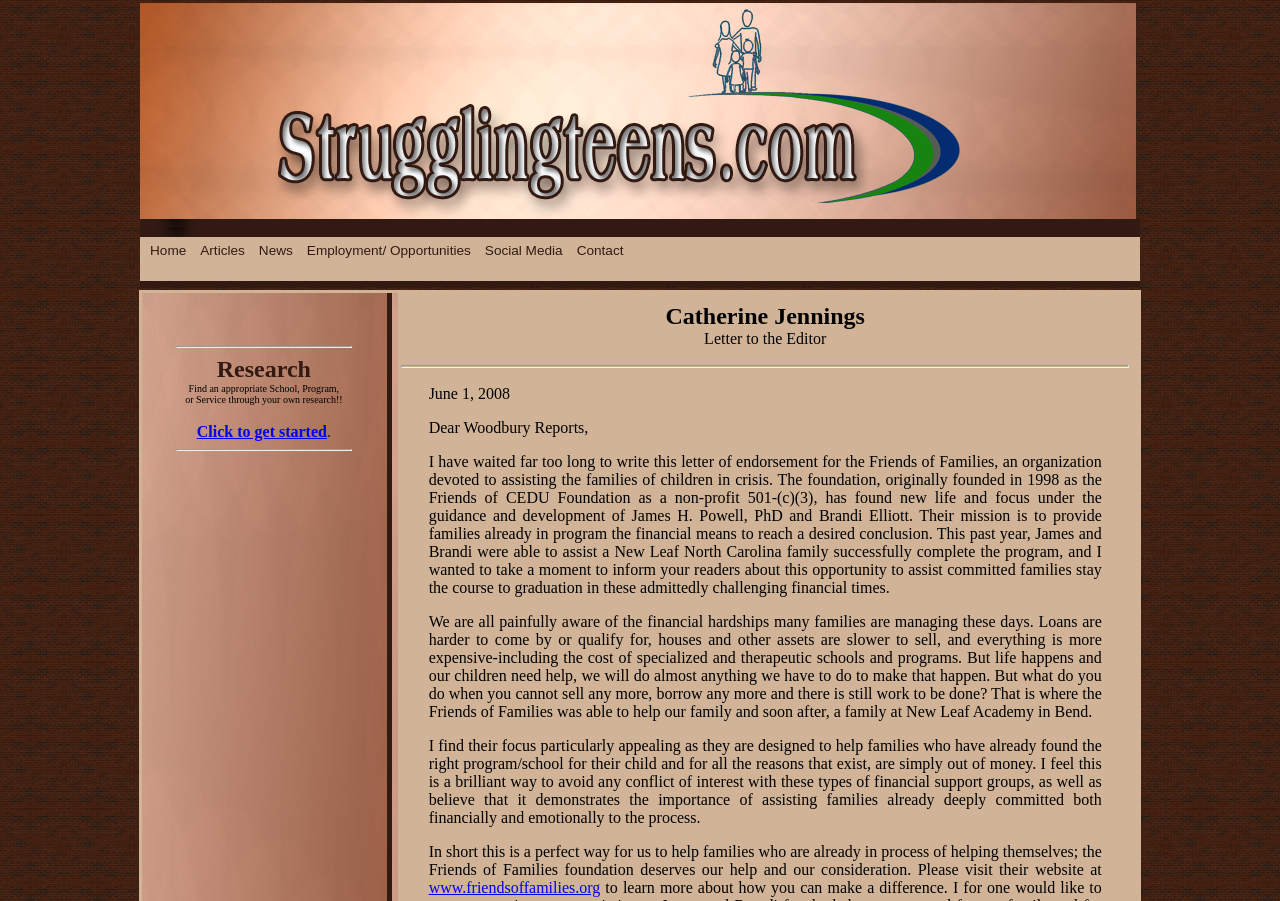Using the given element description, provide the bounding box coordinates (top-left x, top-left y, bottom-right x, bottom-right y) for the corresponding UI element in the screenshot: Articles

[0.153, 0.27, 0.194, 0.286]